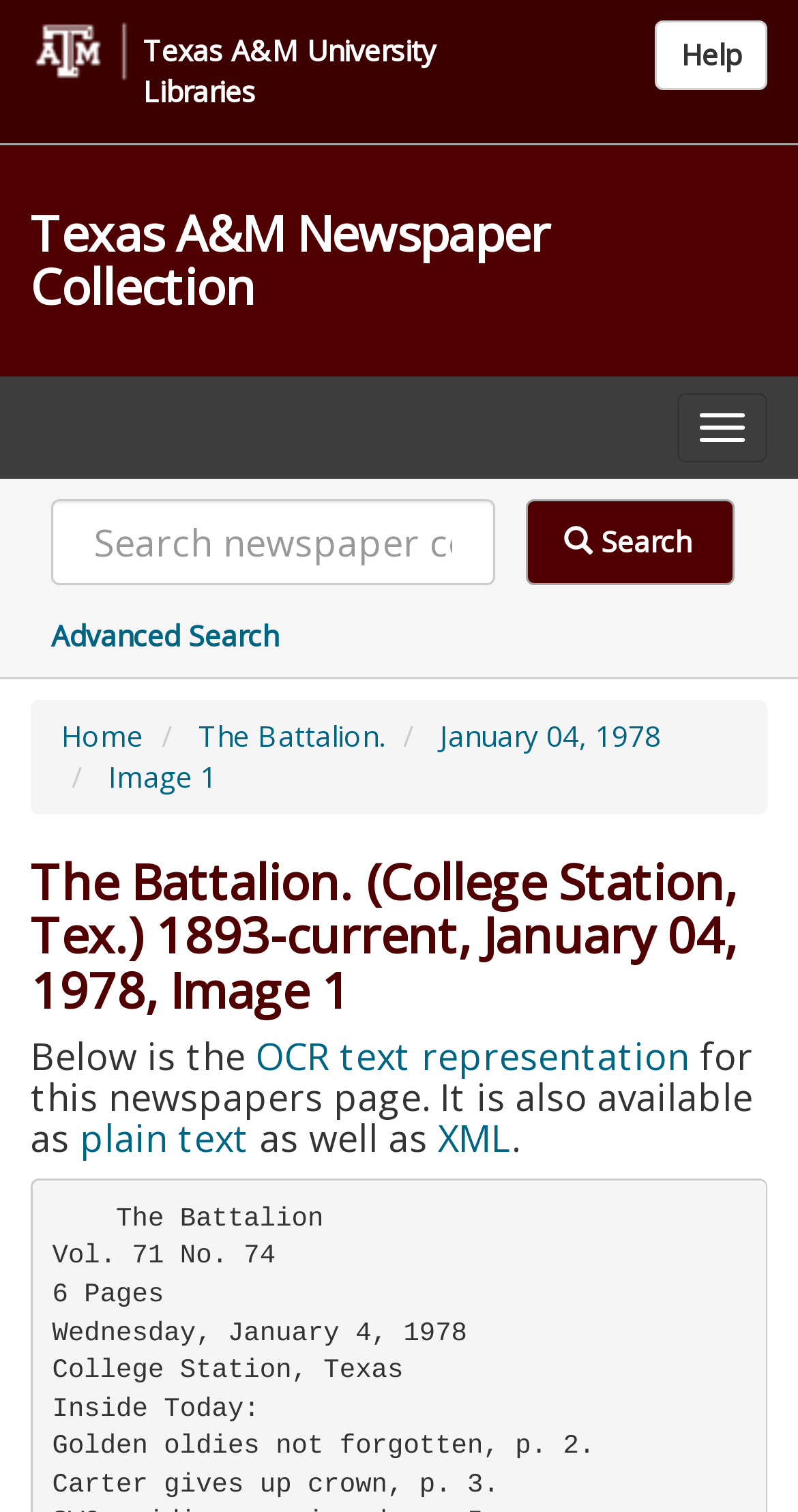What is the date of the newspaper?
Provide a short answer using one word or a brief phrase based on the image.

January 04, 1978